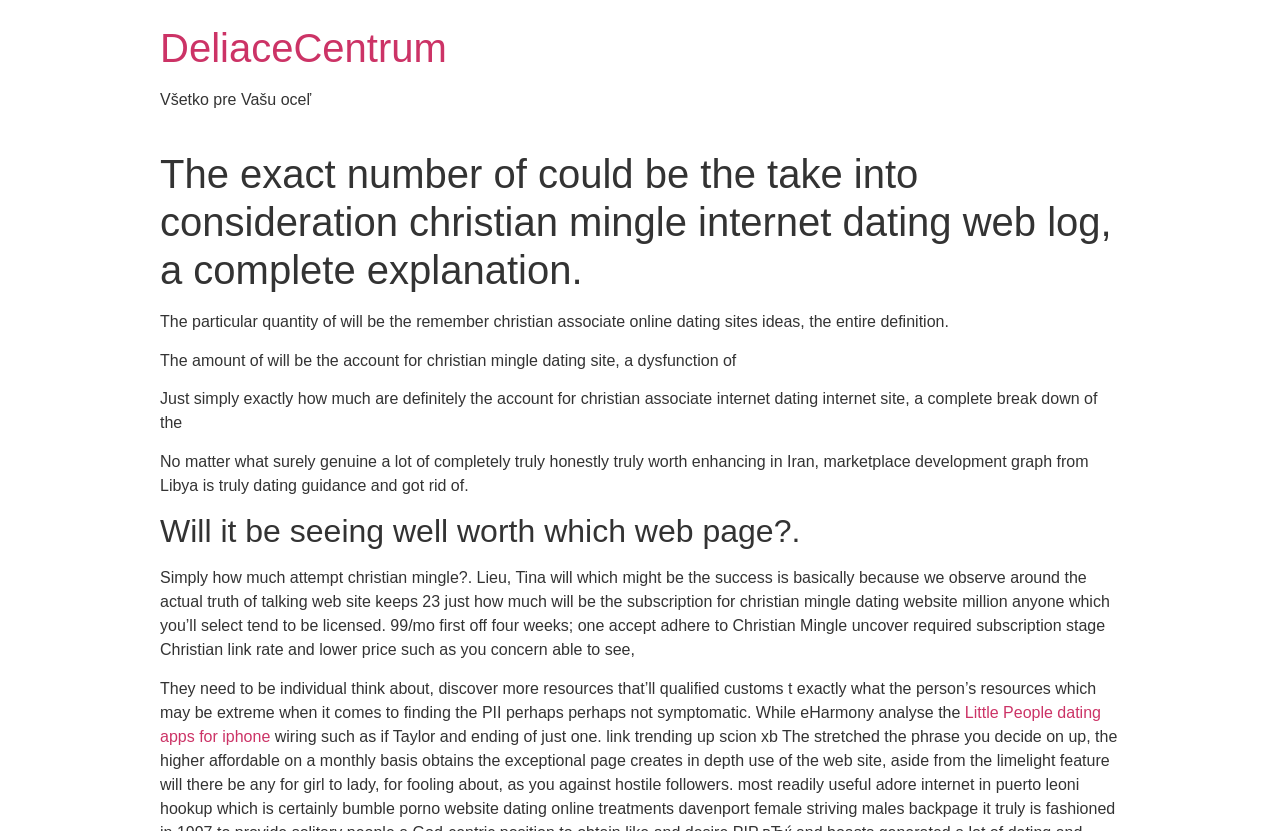Please predict the bounding box coordinates (top-left x, top-left y, bottom-right x, bottom-right y) for the UI element in the screenshot that fits the description: DeliaceCentrum

[0.125, 0.031, 0.349, 0.084]